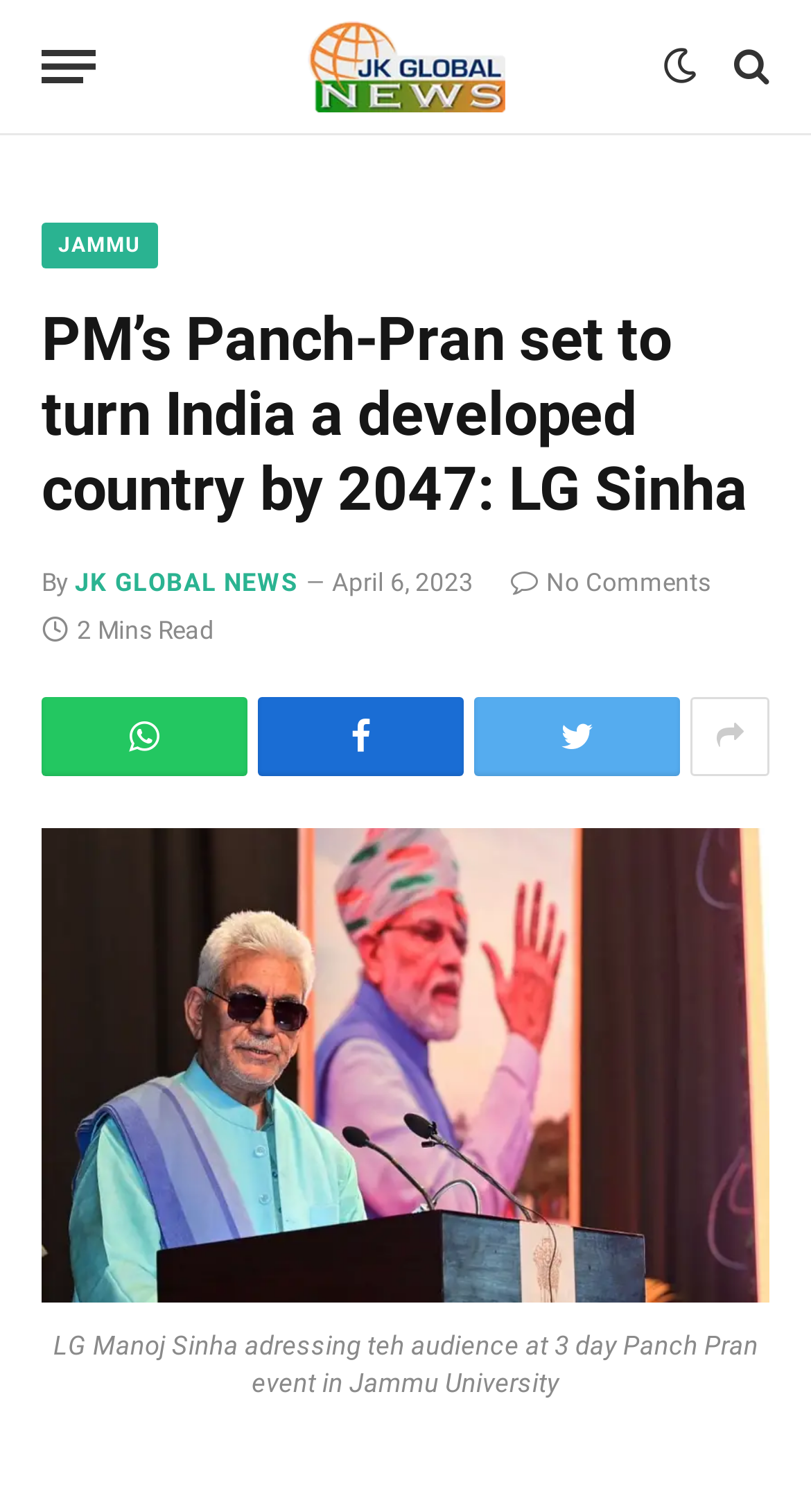What is the caption of the image?
Please respond to the question with a detailed and thorough explanation.

The caption of the image is located below the image, with a bounding box coordinate of [0.065, 0.879, 0.935, 0.925]. It is a static text element with the text 'LG Manoj Sinha addressing the audience at 3 day Panch Pran event in Jammu University'.